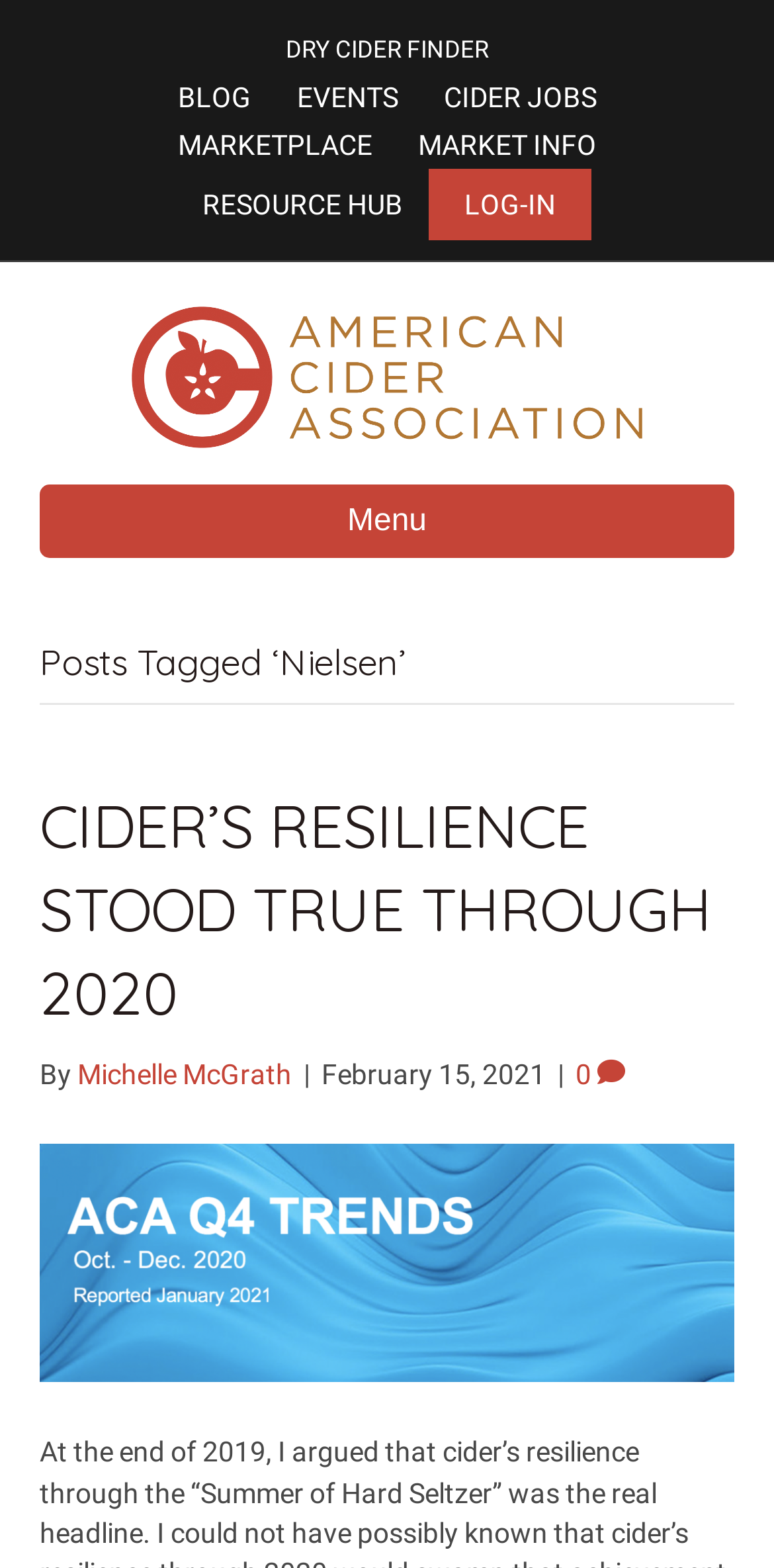Determine the bounding box of the UI element mentioned here: "Market Info". The coordinates must be in the format [left, top, right, bottom] with values ranging from 0 to 1.

[0.514, 0.077, 0.796, 0.108]